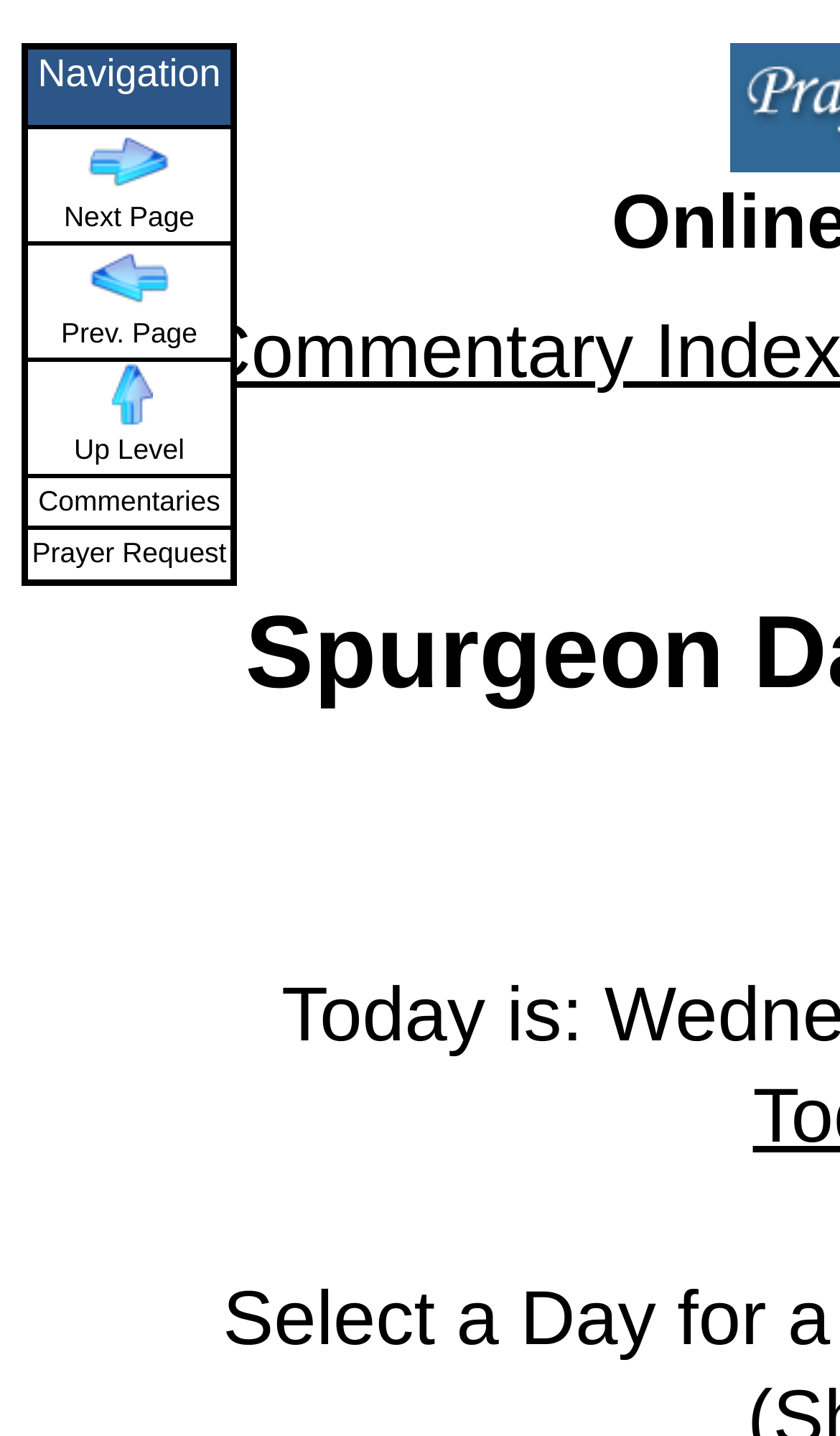What is the function of the 'Up Level' button?
Answer briefly with a single word or phrase based on the image.

To go up a level